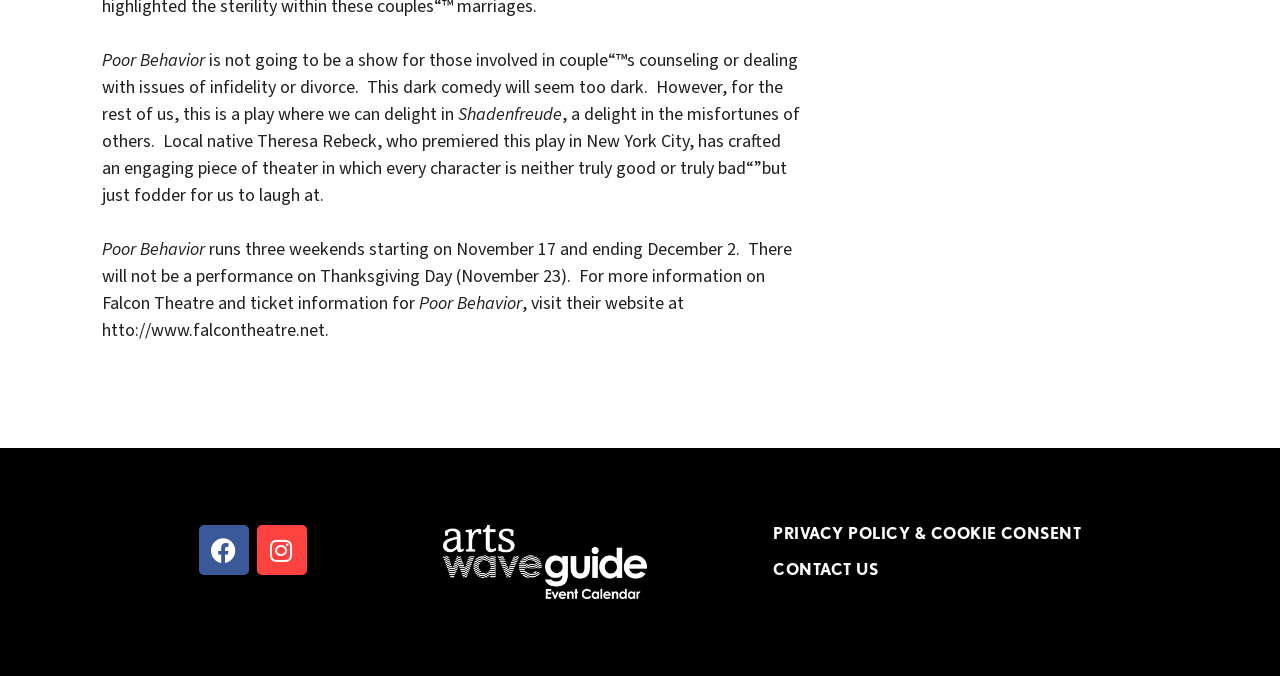What social media platforms can I follow Falcon Theatre on?
Using the image, respond with a single word or phrase.

Facebook and Instagram